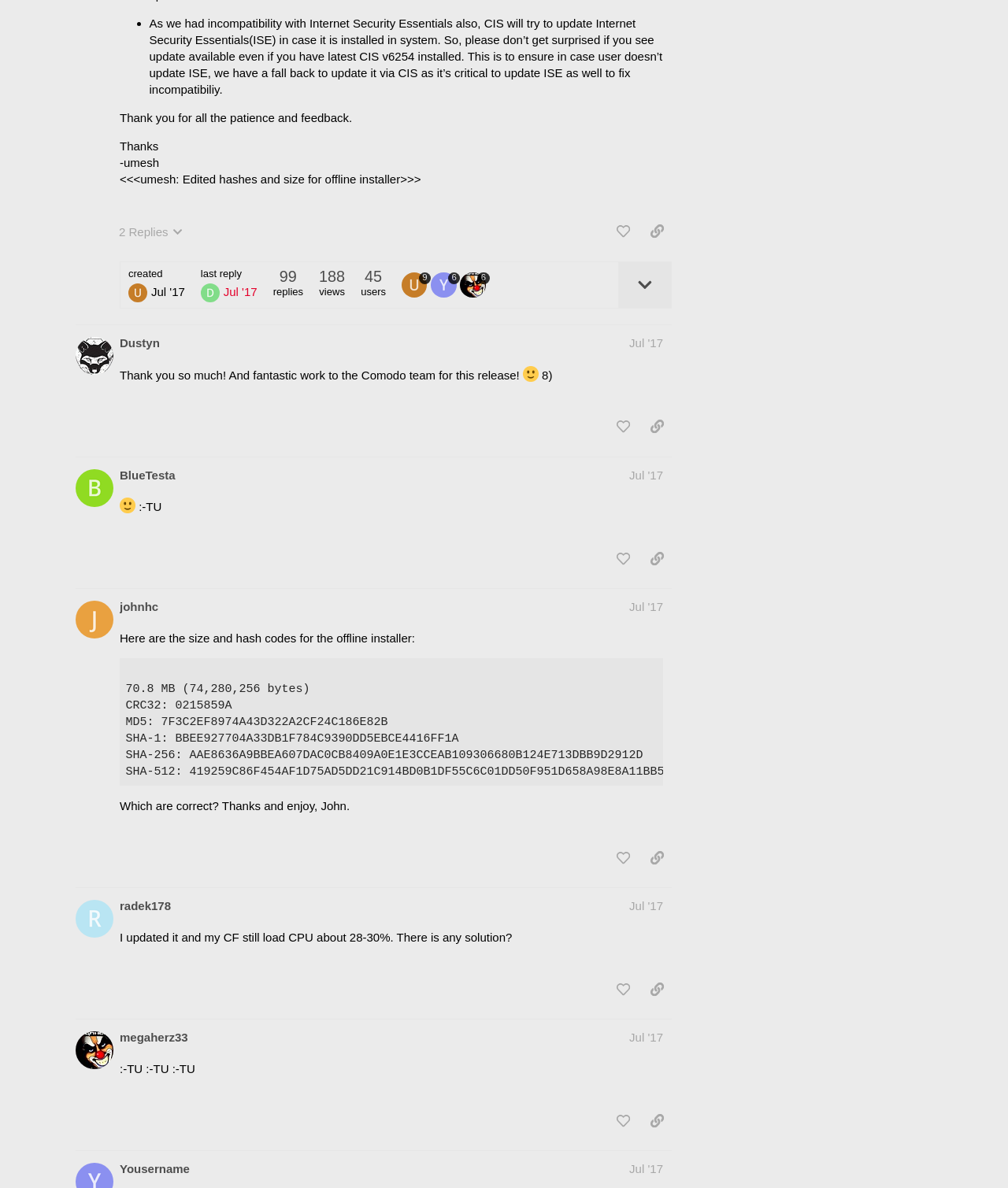How many replies does the post have?
We need a detailed and exhaustive answer to the question. Please elaborate.

I found the answer by looking at the button element with the text '2 Replies' which is a child of the button element with the text 'This post has 2 replies'.